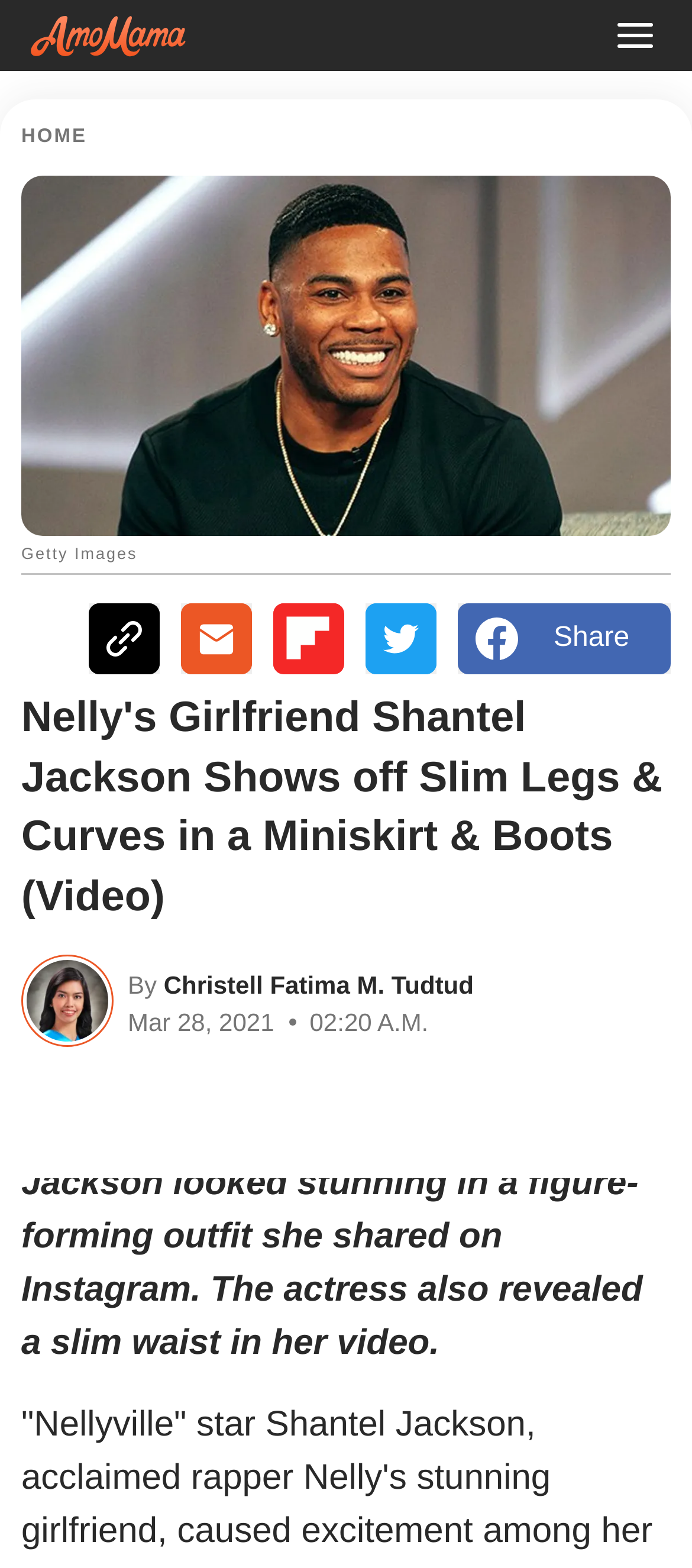Pinpoint the bounding box coordinates of the element that must be clicked to accomplish the following instruction: "Go to Home". The coordinates should be in the format of four float numbers between 0 and 1, i.e., [left, top, right, bottom].

[0.031, 0.081, 0.126, 0.094]